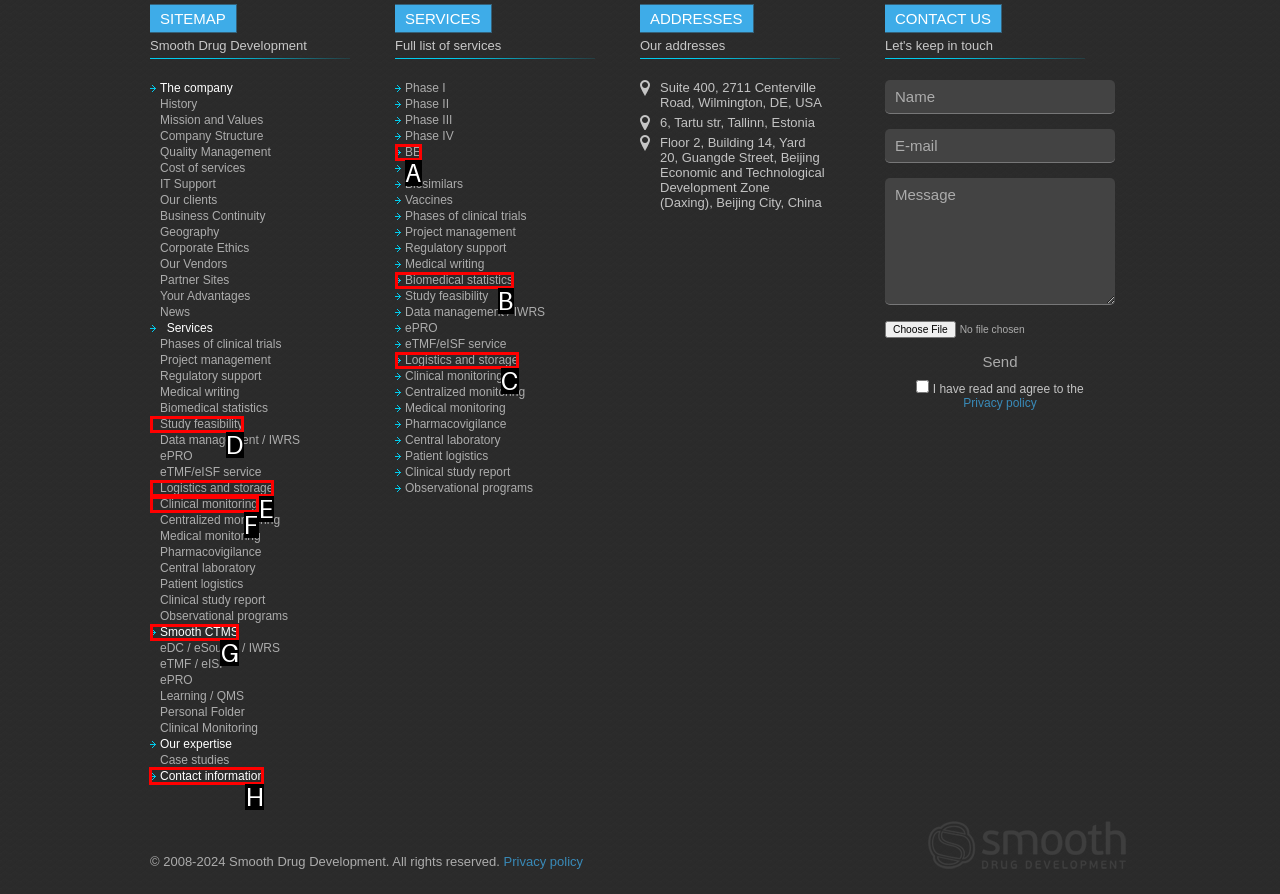Tell me the correct option to click for this task: Go to Web Application
Write down the option's letter from the given choices.

None